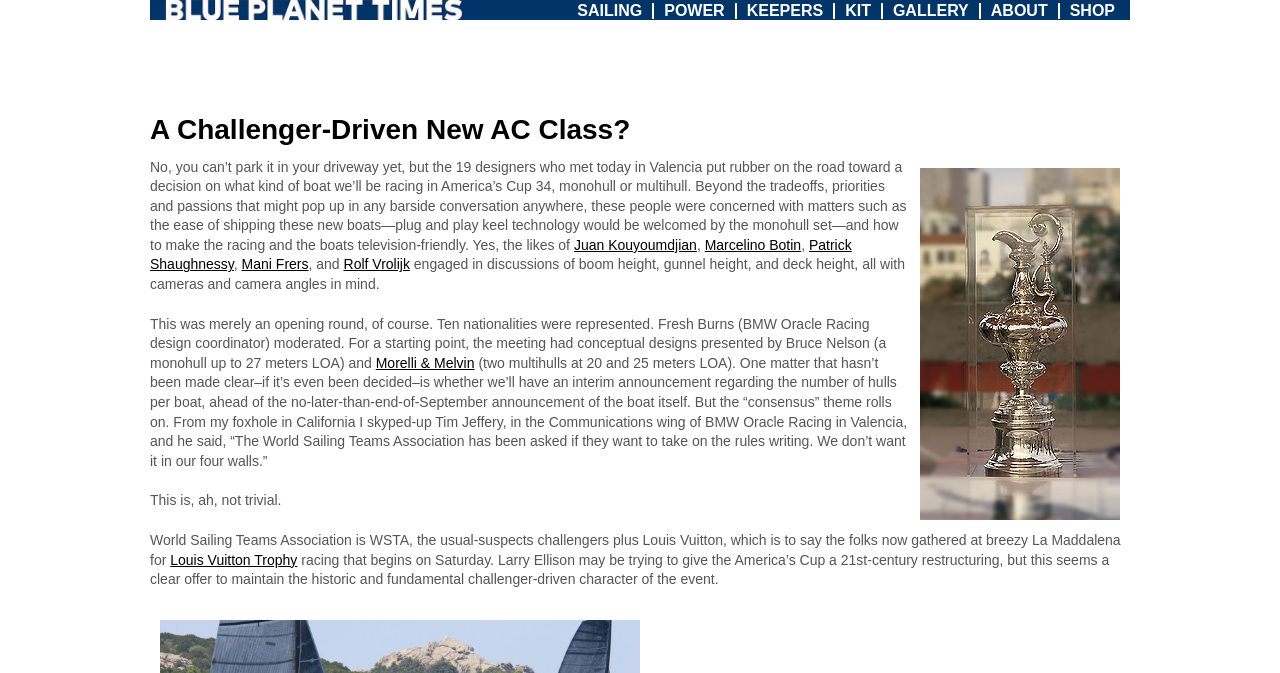Please locate the bounding box coordinates of the region I need to click to follow this instruction: "Go to the SHOP".

[0.836, 0.003, 0.871, 0.028]